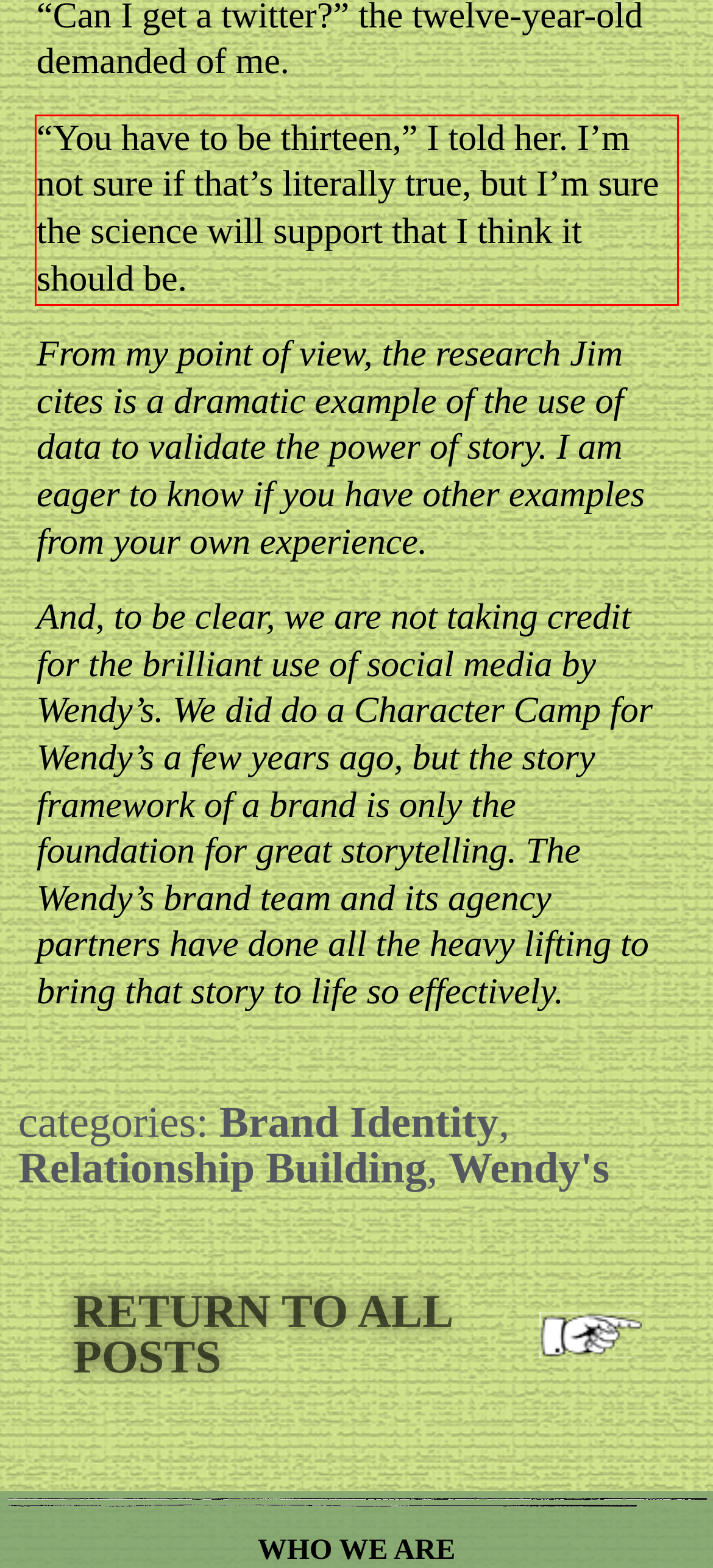Please identify and extract the text from the UI element that is surrounded by a red bounding box in the provided webpage screenshot.

“You have to be thirteen,” I told her. I’m not sure if that’s literally true, but I’m sure the science will support that I think it should be.